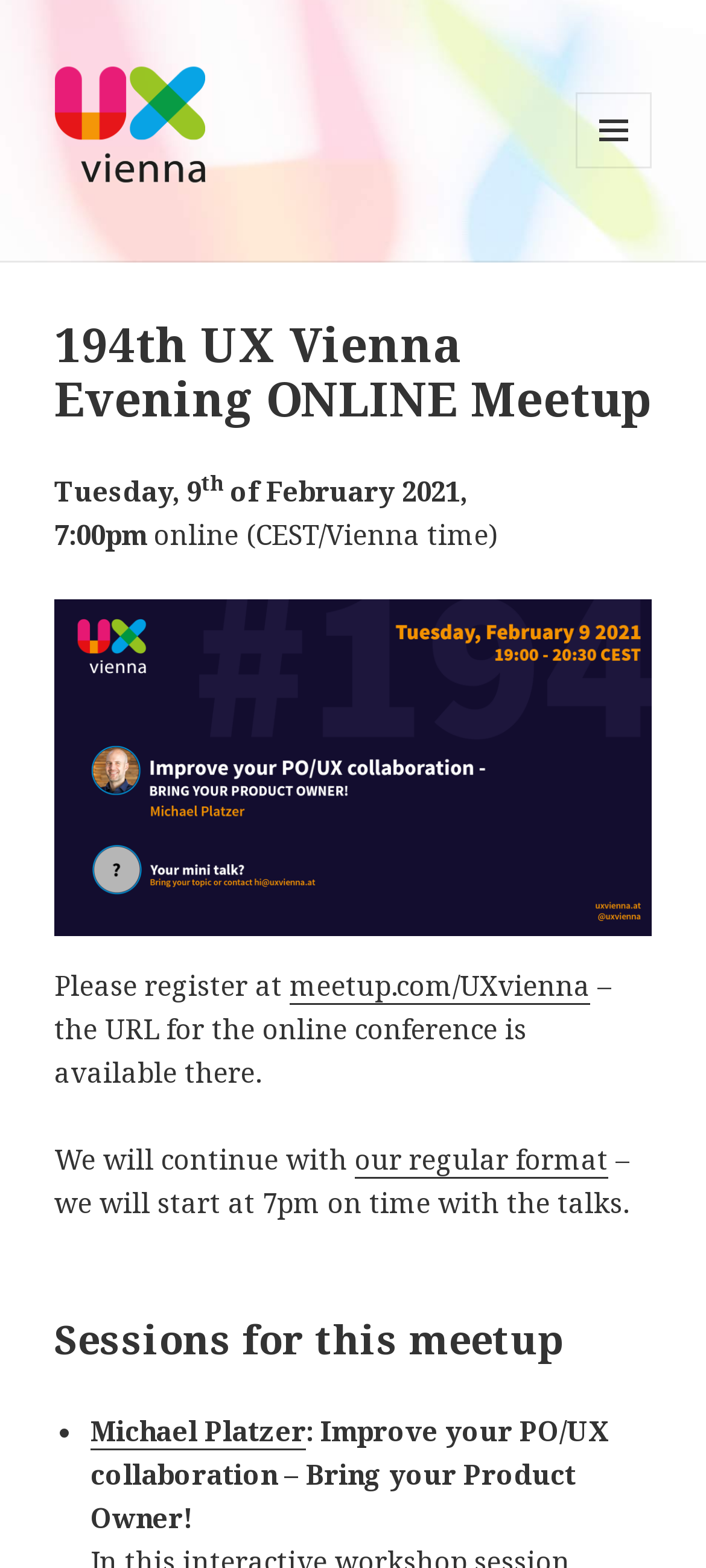What is the topic of the talk by Michael Platzer?
Provide a concise answer using a single word or phrase based on the image.

Improve your PO/UX collaboration